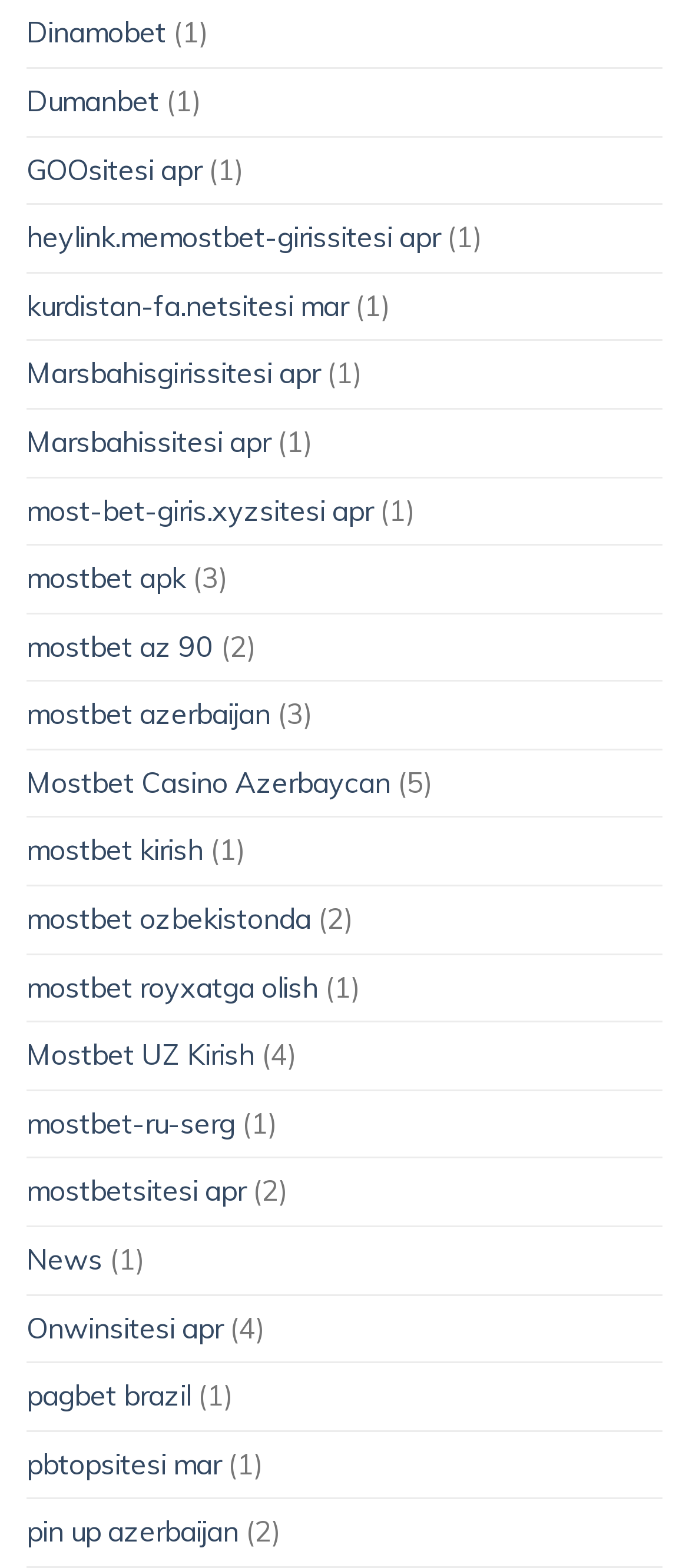Please determine the bounding box coordinates of the element to click on in order to accomplish the following task: "Read News". Ensure the coordinates are four float numbers ranging from 0 to 1, i.e., [left, top, right, bottom].

[0.038, 0.783, 0.149, 0.825]